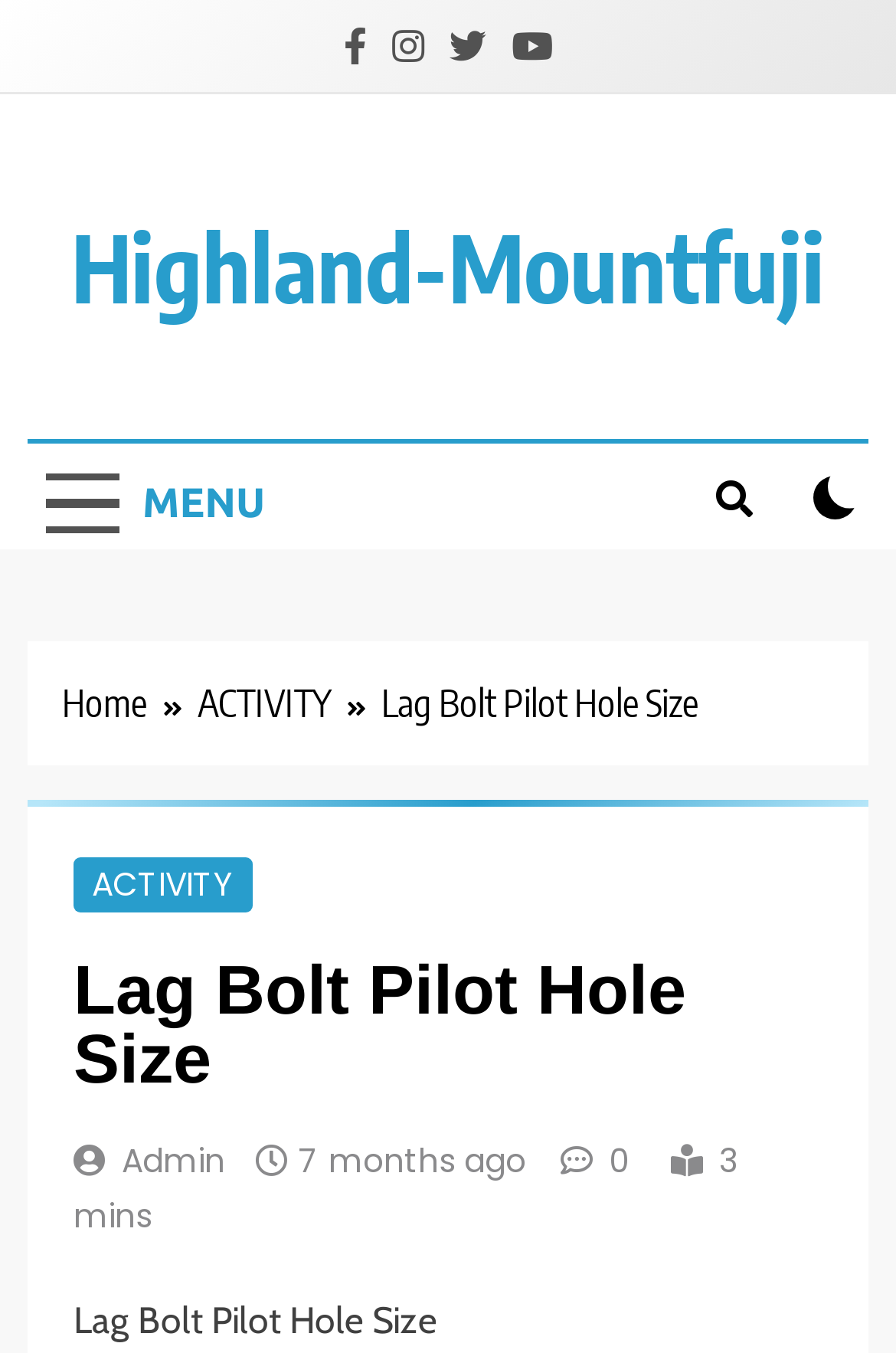Using the format (top-left x, top-left y, bottom-right x, bottom-right y), and given the element description, identify the bounding box coordinates within the screenshot: 7 months ago

[0.333, 0.841, 0.587, 0.875]